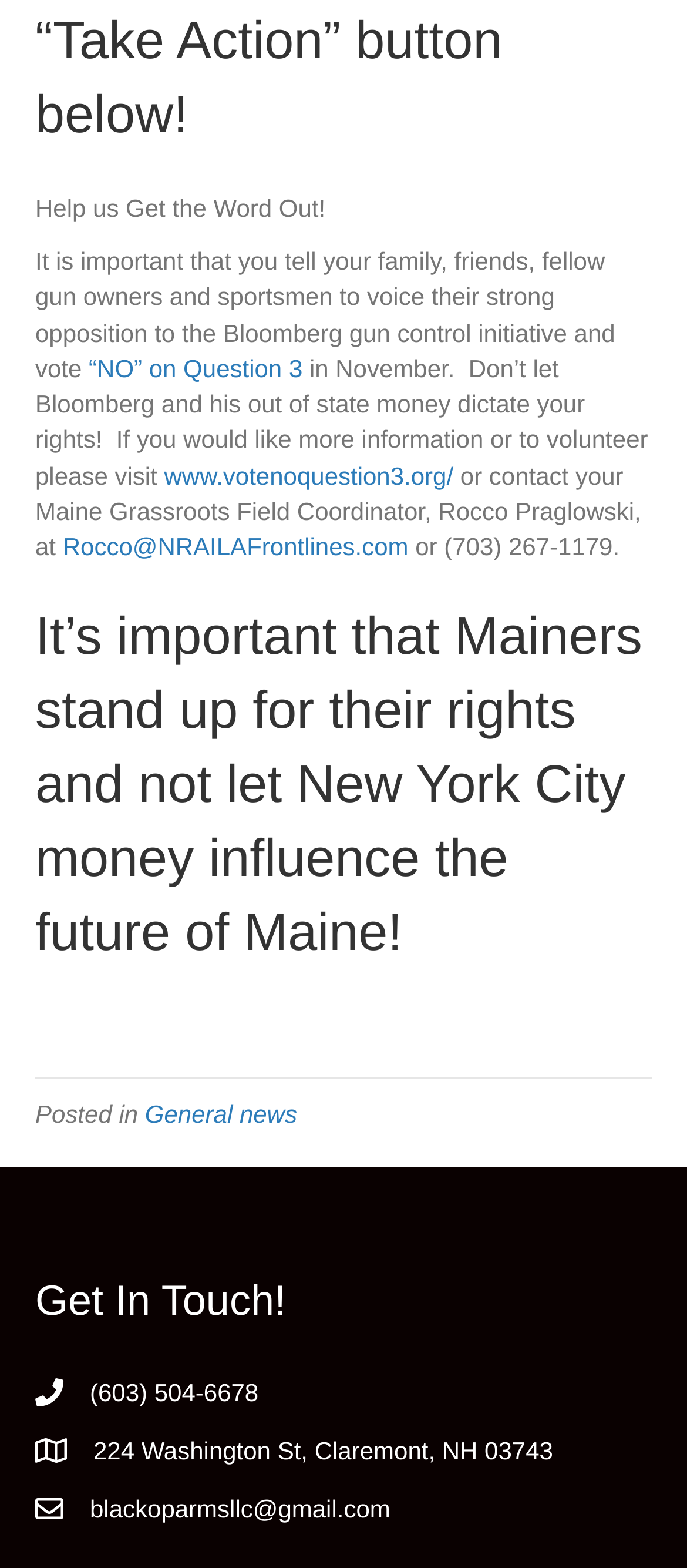Give a one-word or phrase response to the following question: Who is the Maine Grassroots Field Coordinator?

Rocco Praglowski